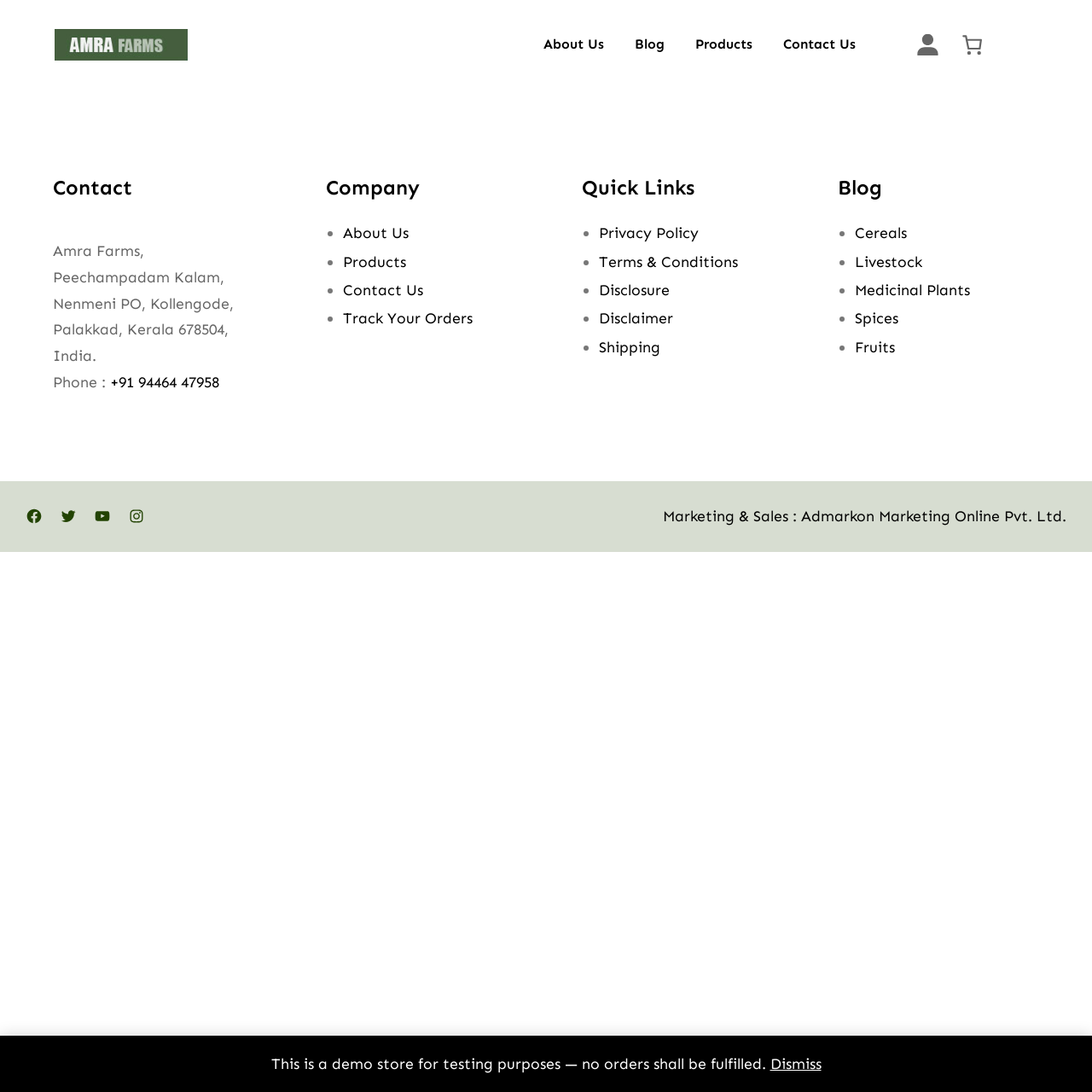Specify the bounding box coordinates of the region I need to click to perform the following instruction: "Dismiss the demo store notice". The coordinates must be four float numbers in the range of 0 to 1, i.e., [left, top, right, bottom].

[0.705, 0.965, 0.752, 0.983]